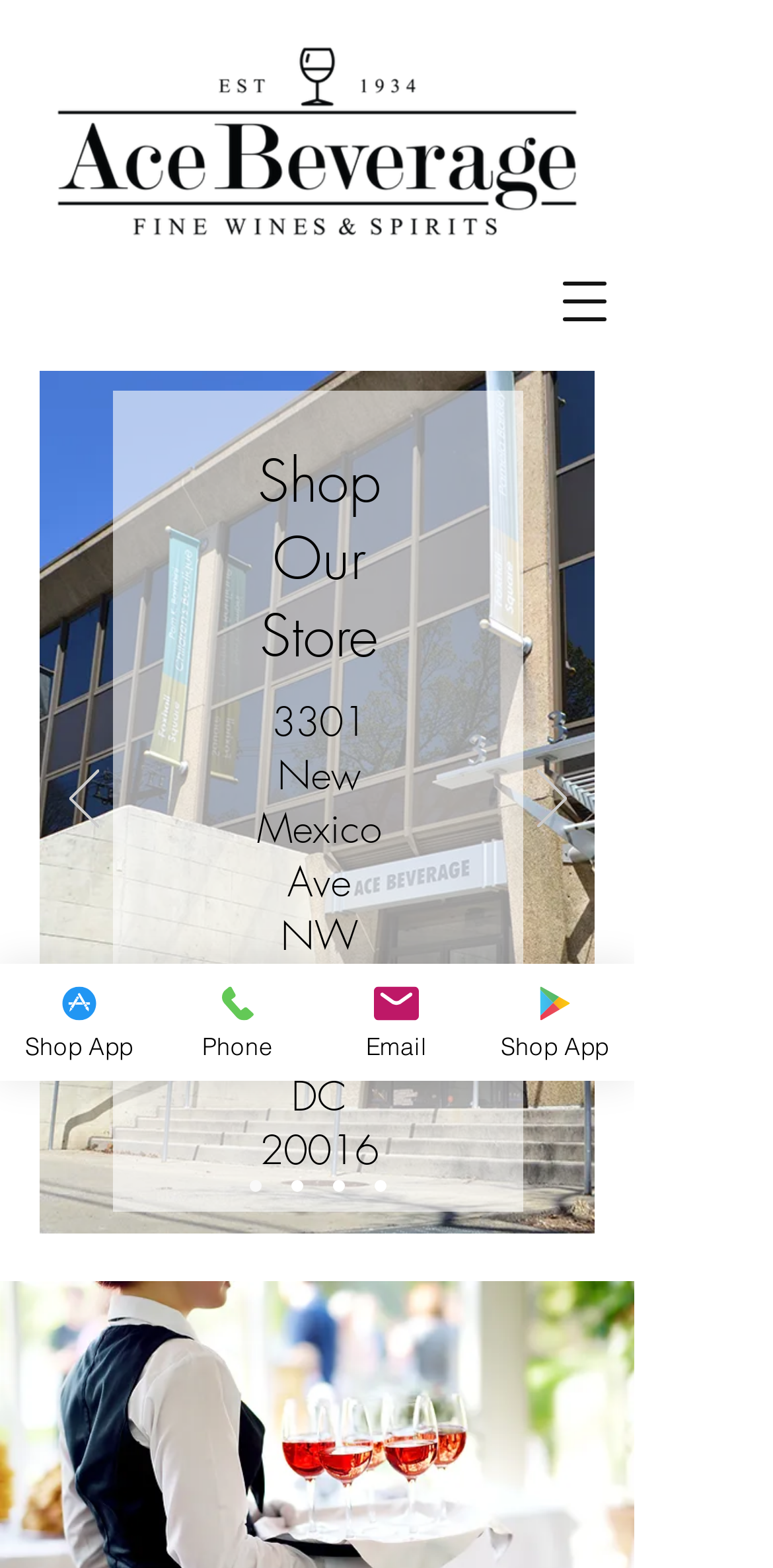How many slides are there in the slideshow?
Look at the screenshot and respond with one word or a short phrase.

4